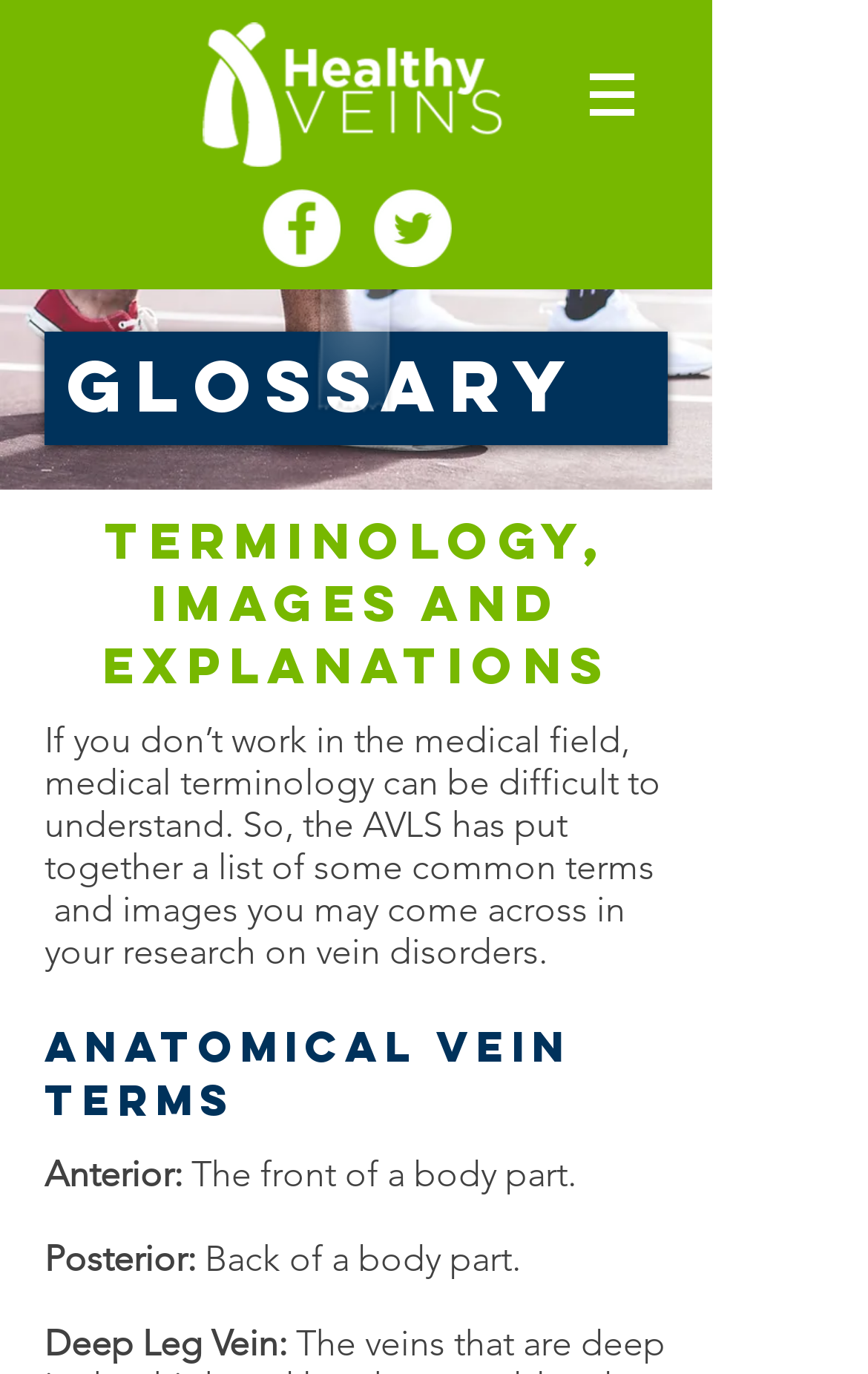Please analyze the image and provide a thorough answer to the question:
What is the name of the social media platform represented by the white circle icon?

The social media platform represented by the white circle icon is Facebook, as indicated by the image description 'Facebook - White Circle' in the 'Social Bar' section.